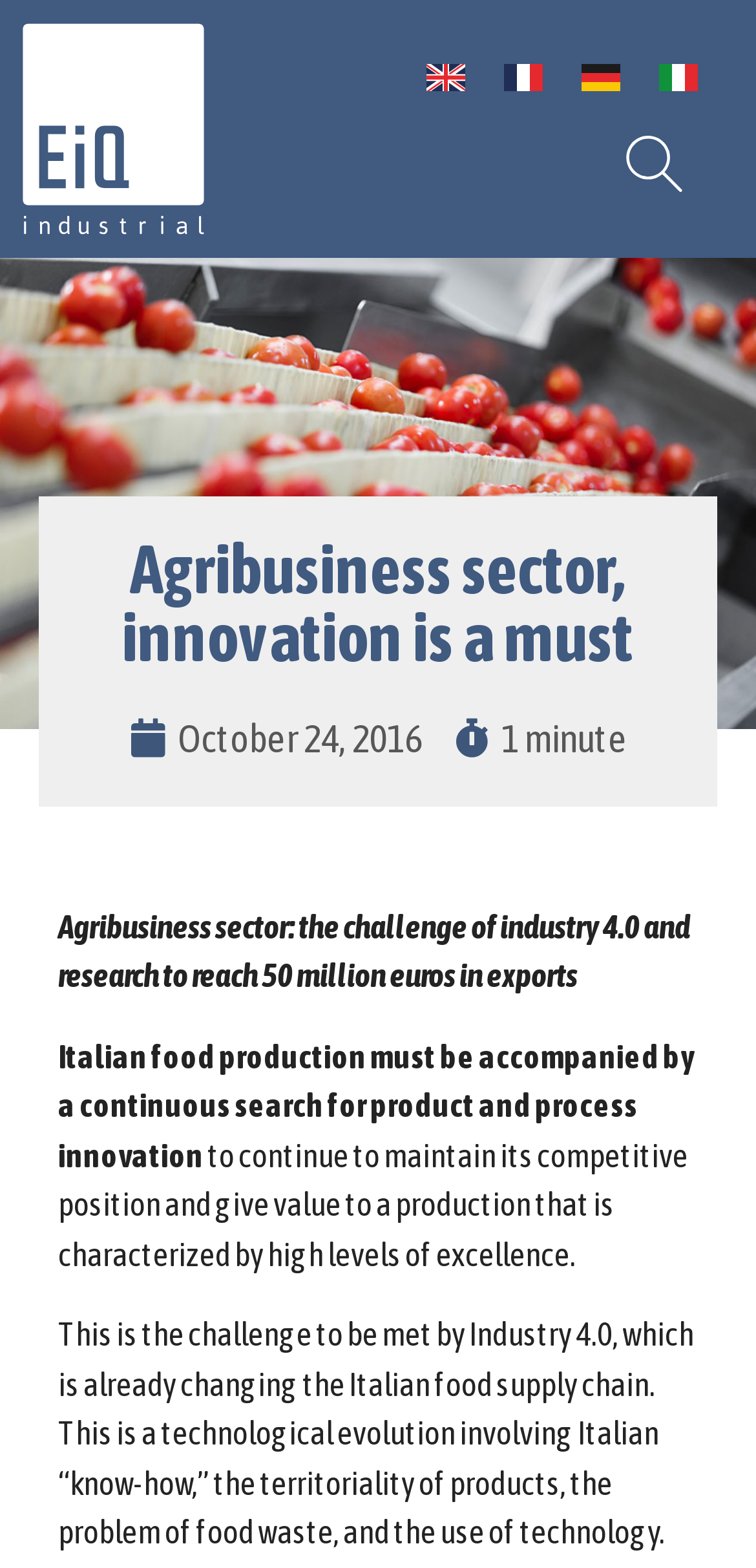What is the focus of the innovation in the agribusiness sector?
Answer the question with as much detail as you can, using the image as a reference.

The article states that Italian food production must be accompanied by a continuous search for product and process innovation to maintain its competitive position and give value to a production characterized by high levels of excellence.